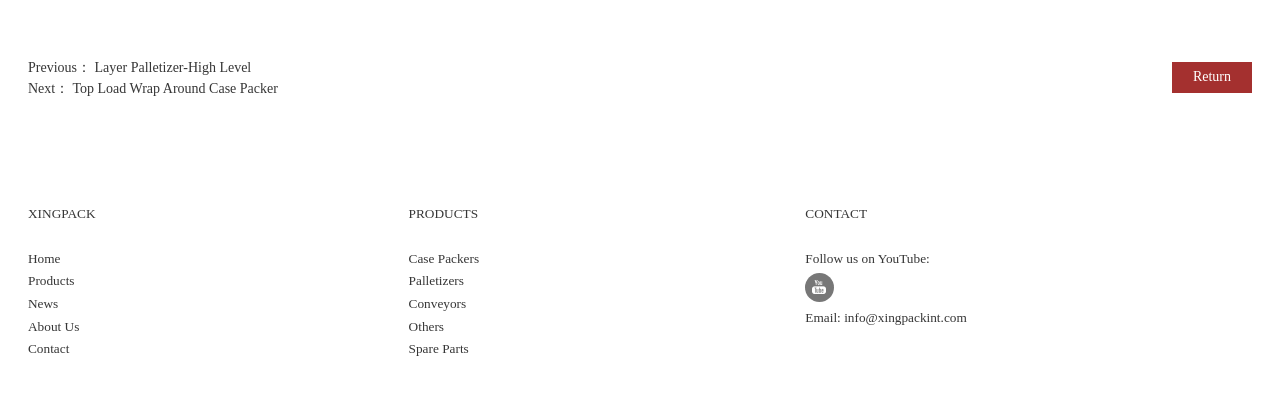Pinpoint the bounding box coordinates of the element to be clicked to execute the instruction: "contact us".

[0.659, 0.782, 0.755, 0.82]